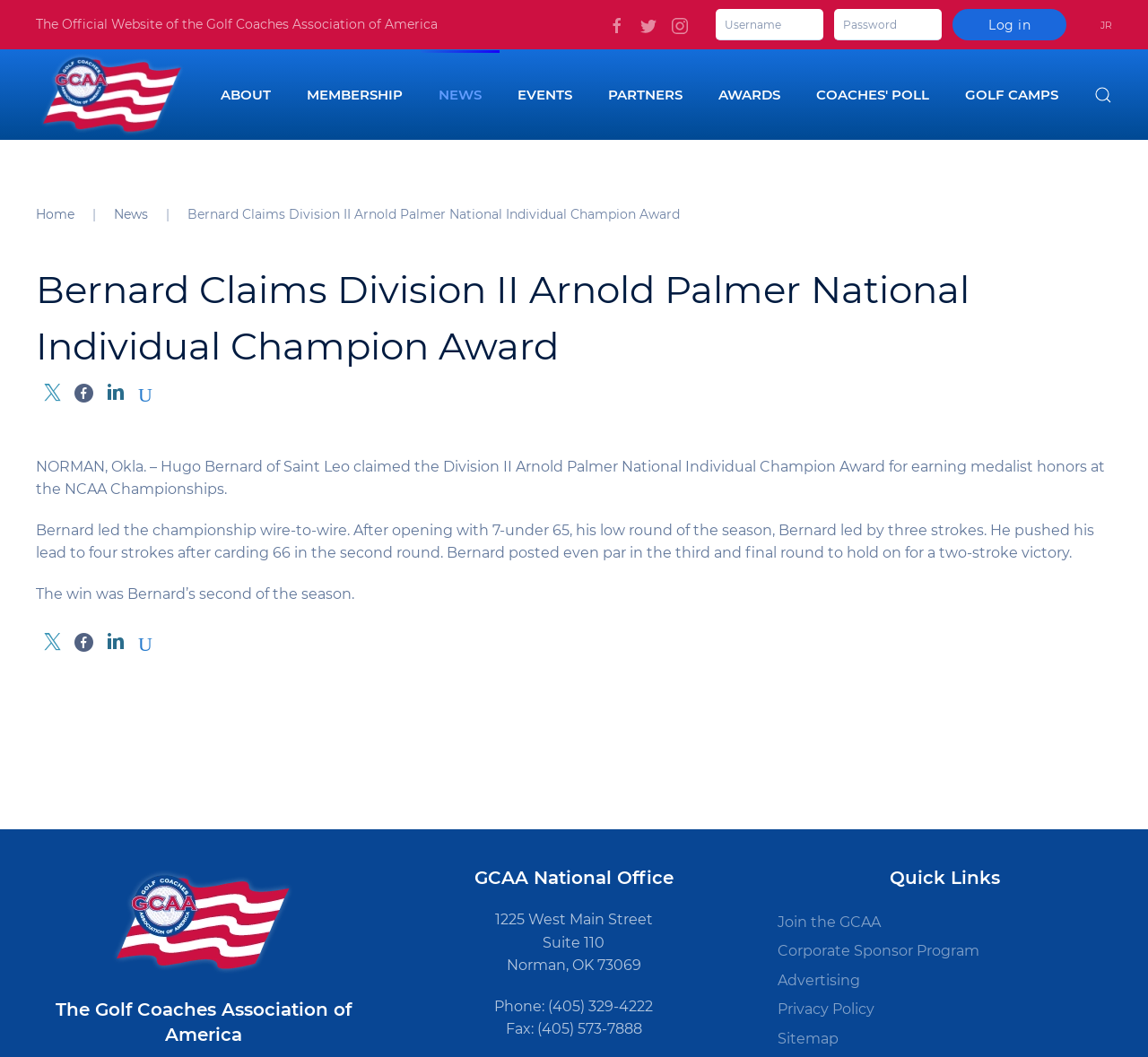What is the phone number of the GCAA National Office?
Using the information from the image, answer the question thoroughly.

The answer can be found in the footer section of the webpage, where the phone number of the GCAA National Office is listed as '(405) 329-4222'.